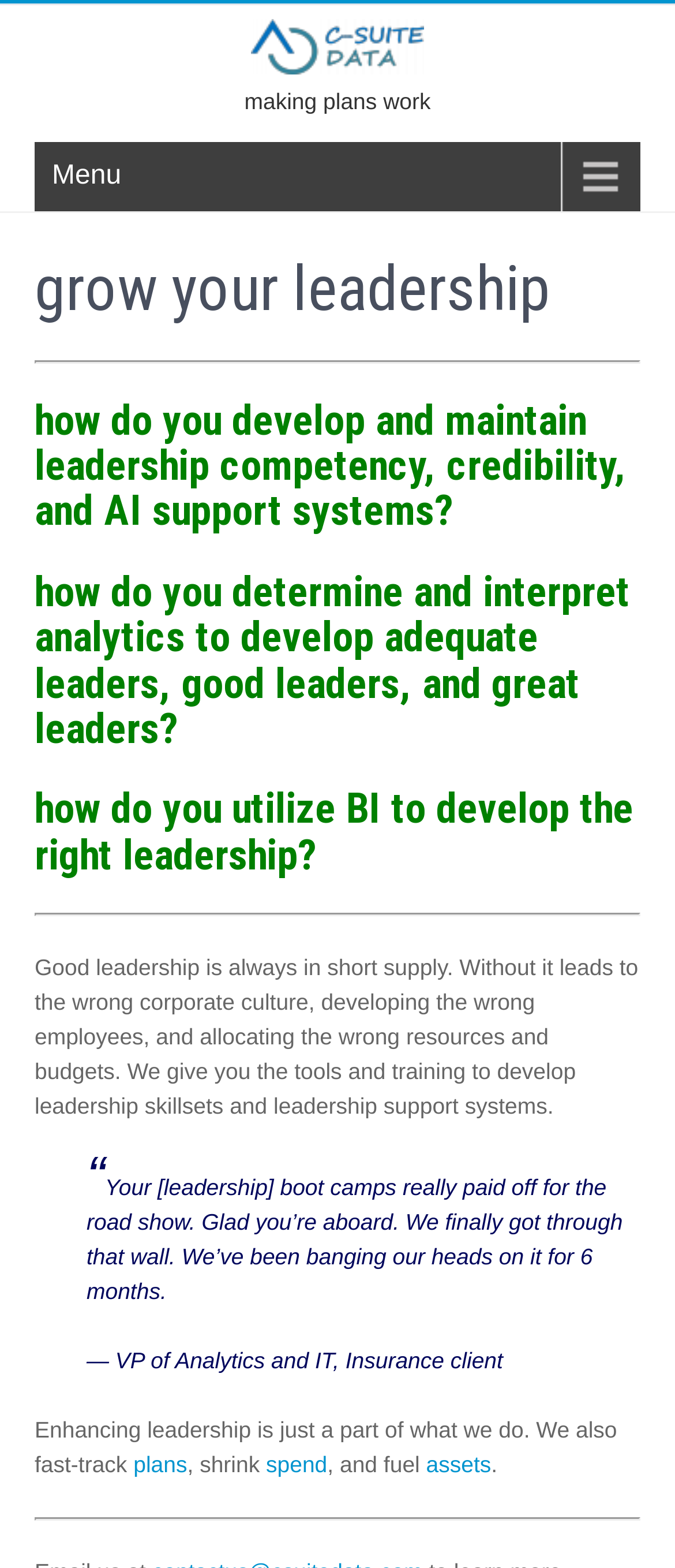What is the purpose of the tools and training provided?
Use the image to give a comprehensive and detailed response to the question.

According to the text, the tools and training provided are intended to help develop leadership skillsets and support systems, which is necessary to avoid the wrong corporate culture, developing the wrong employees, and allocating the wrong resources and budgets.